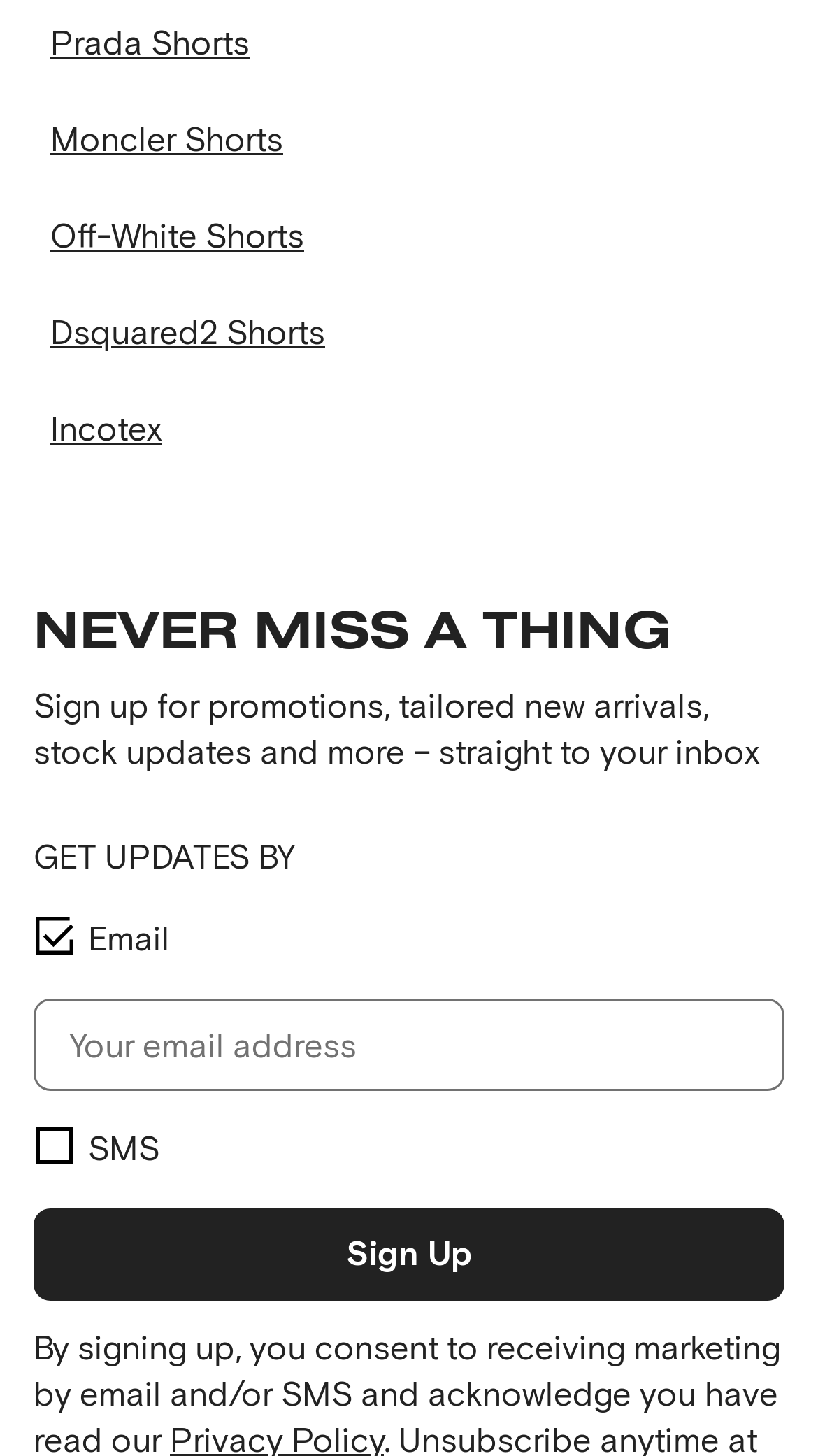Please find and report the bounding box coordinates of the element to click in order to perform the following action: "Click on Moncler Shorts". The coordinates should be expressed as four float numbers between 0 and 1, in the format [left, top, right, bottom].

[0.062, 0.081, 0.938, 0.113]